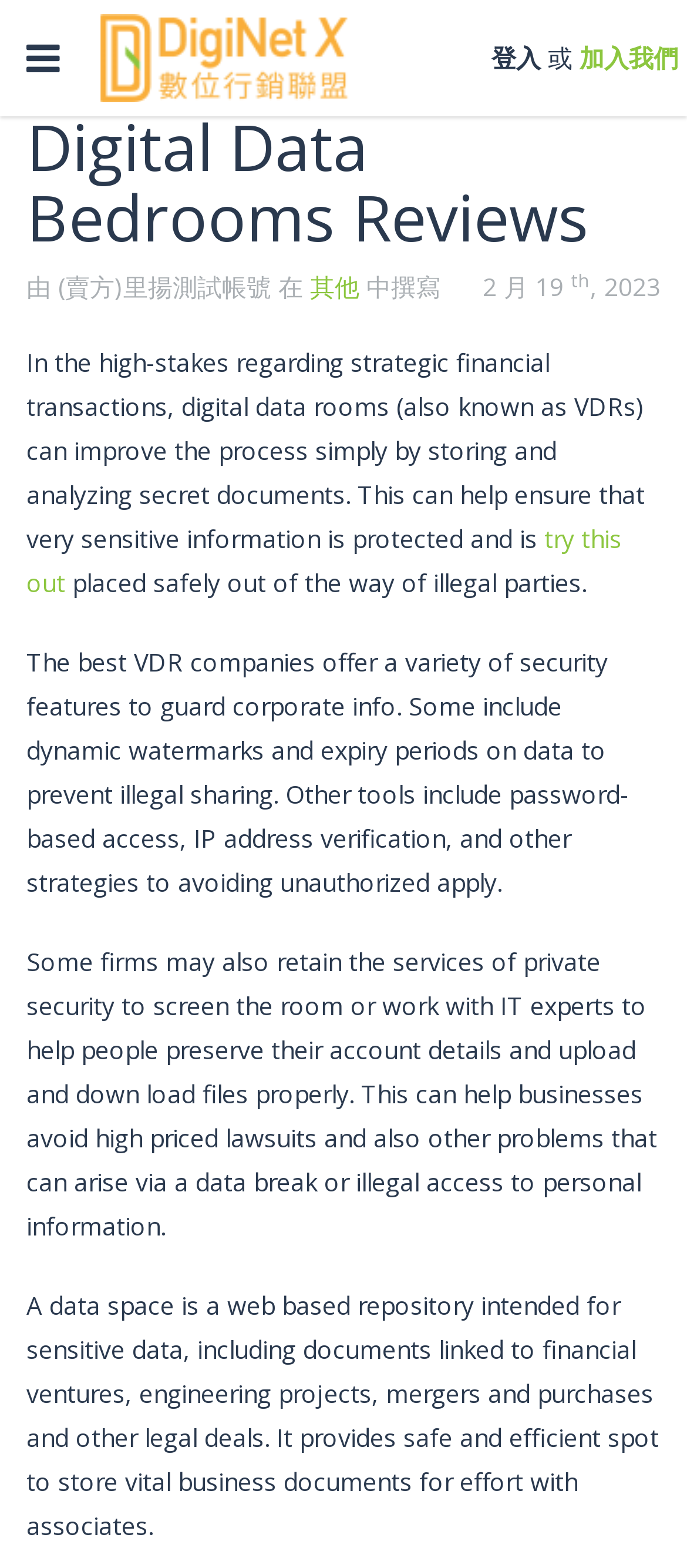Please provide a short answer using a single word or phrase for the question:
What is a data space?

Online repository for sensitive data